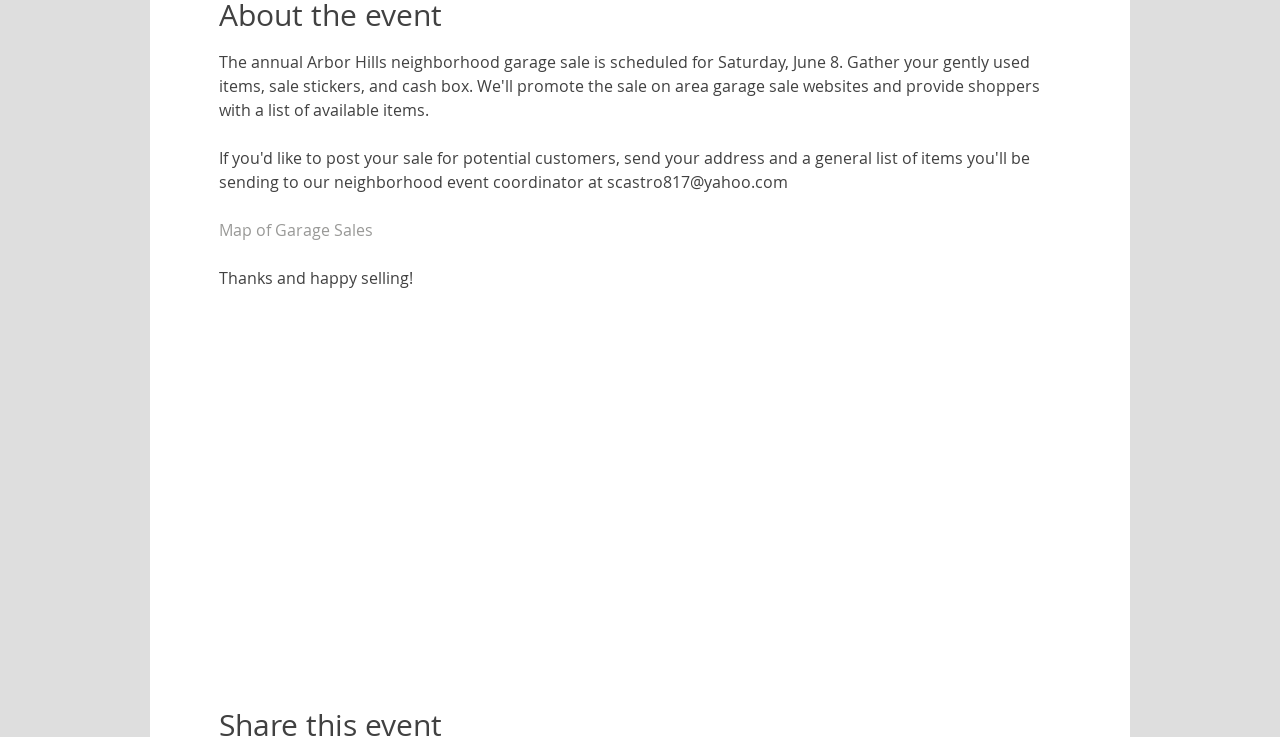Identify the bounding box of the UI element that matches this description: "Map of Garage Sales".

[0.171, 0.298, 0.291, 0.328]